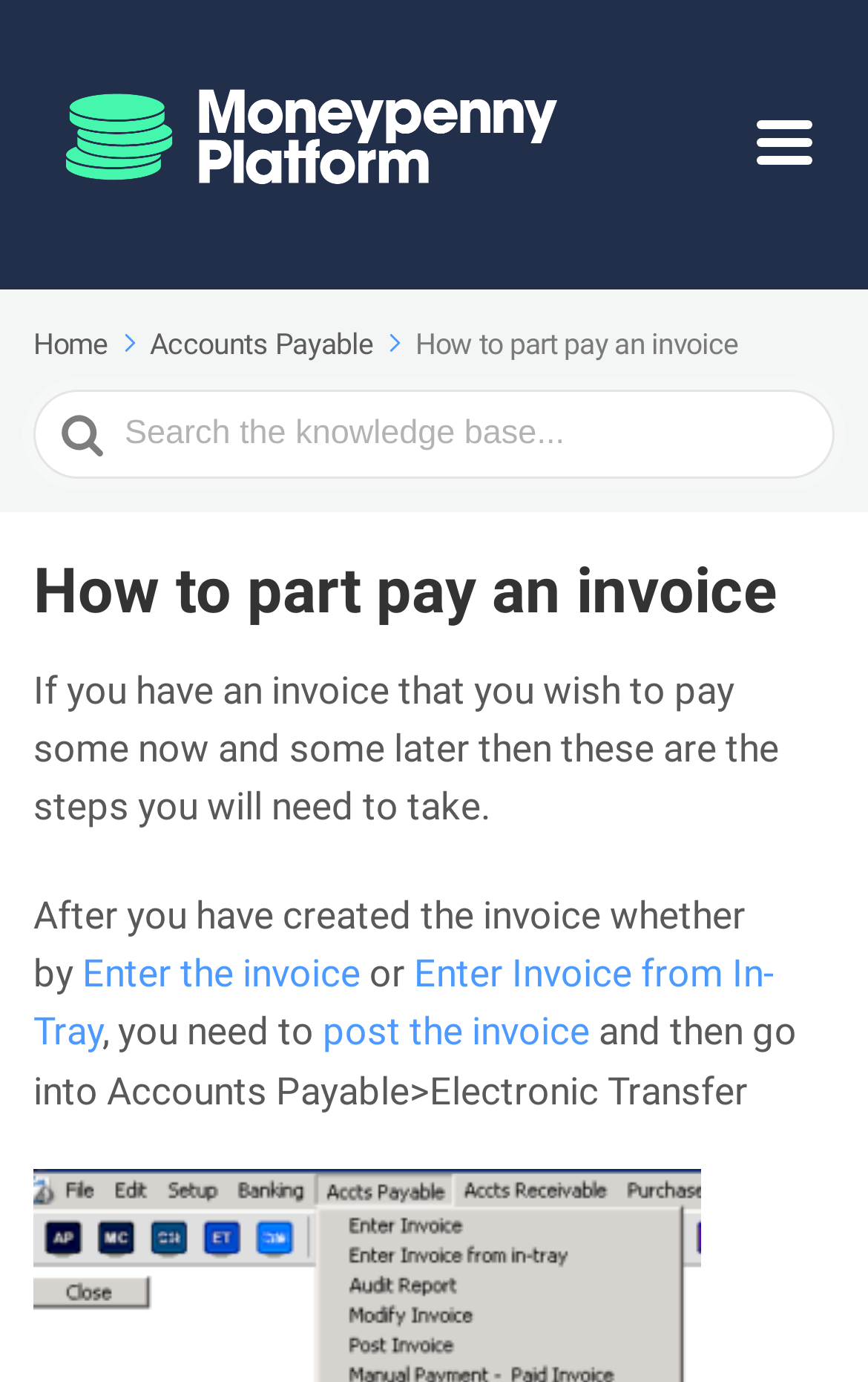Identify the bounding box coordinates for the UI element described as follows: "Enter the invoice". Ensure the coordinates are four float numbers between 0 and 1, formatted as [left, top, right, bottom].

[0.095, 0.688, 0.415, 0.72]